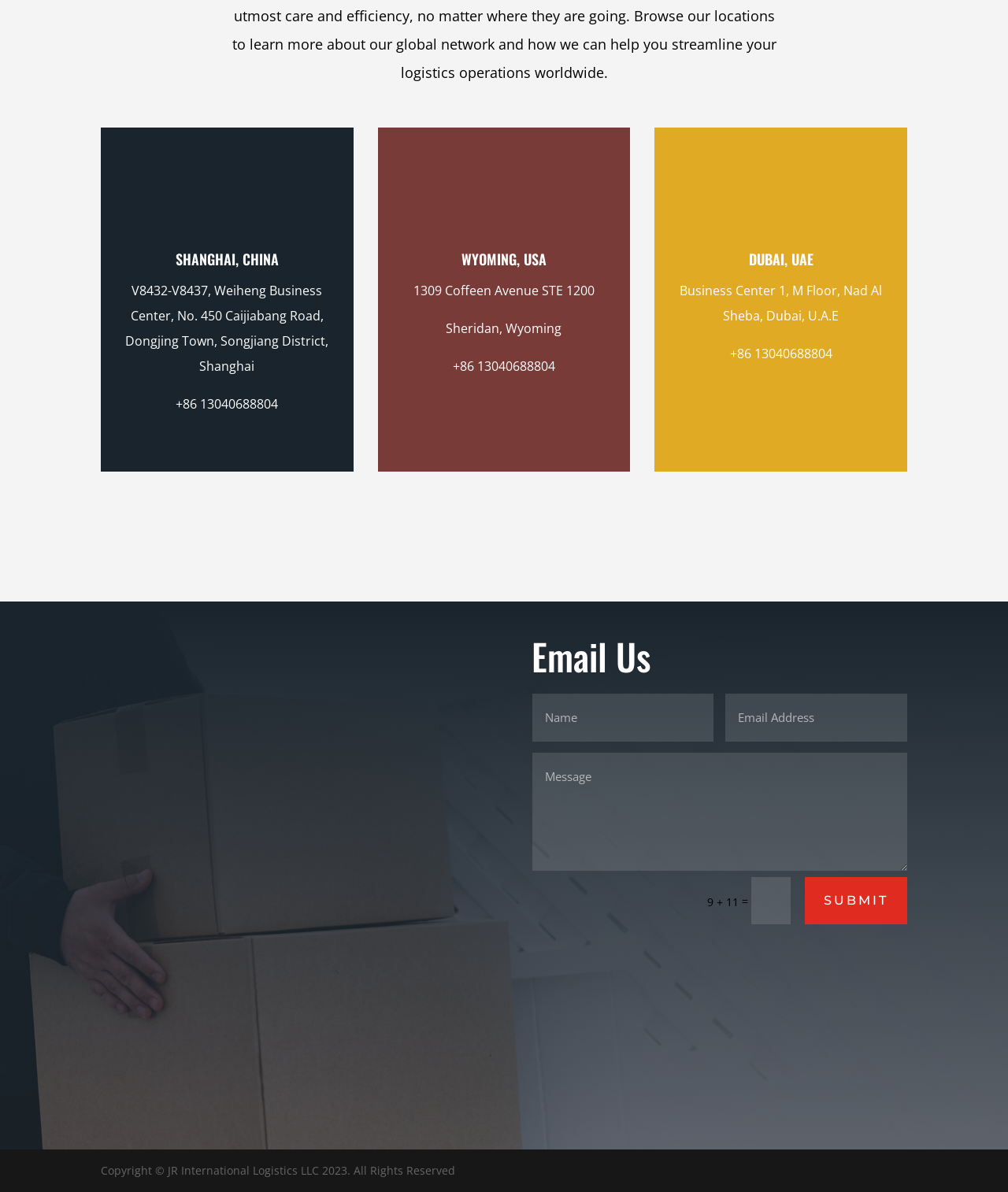Locate the bounding box of the user interface element based on this description: "name="et_pb_contact_message_1" placeholder="Message"".

[0.528, 0.632, 0.9, 0.731]